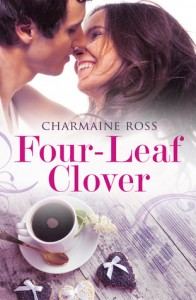Create a vivid and detailed description of the image.

The image features the book cover of "Four-Leaf Clover" by Charmaine Ross. The cover showcases a romantic scene between two individuals, with their faces close together, hinting at an intimate moment. The title "Four-Leaf Clover" is prominently displayed in an elegant pink font, suggesting a blend of charm and sweetness, which aligns with the book’s themes. Below the title, a decorative arrangement of a coffee cup and some decorative elements indicates a connection to delicious food, which is a significant aspect of the storyline. This book is noted for its exploration of romance intertwined with friendship and generosity, making it a delightful read for those who enjoy heartfelt narratives.